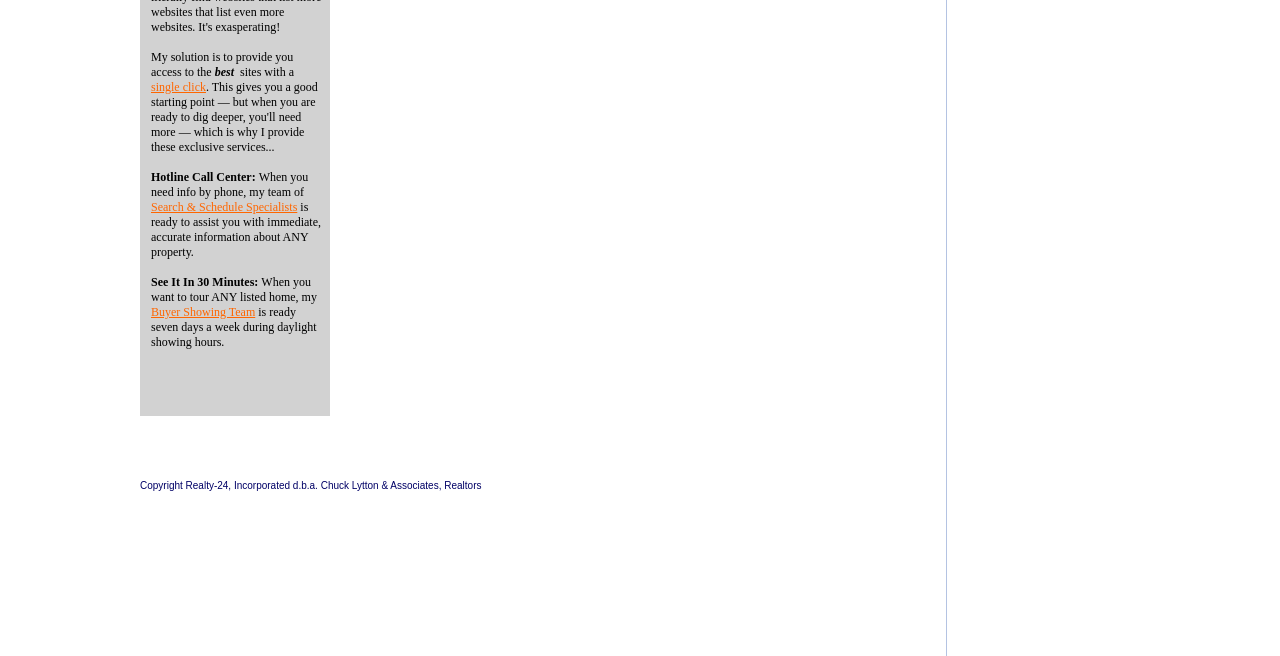Using the description: "single click", identify the bounding box of the corresponding UI element in the screenshot.

[0.118, 0.122, 0.161, 0.143]